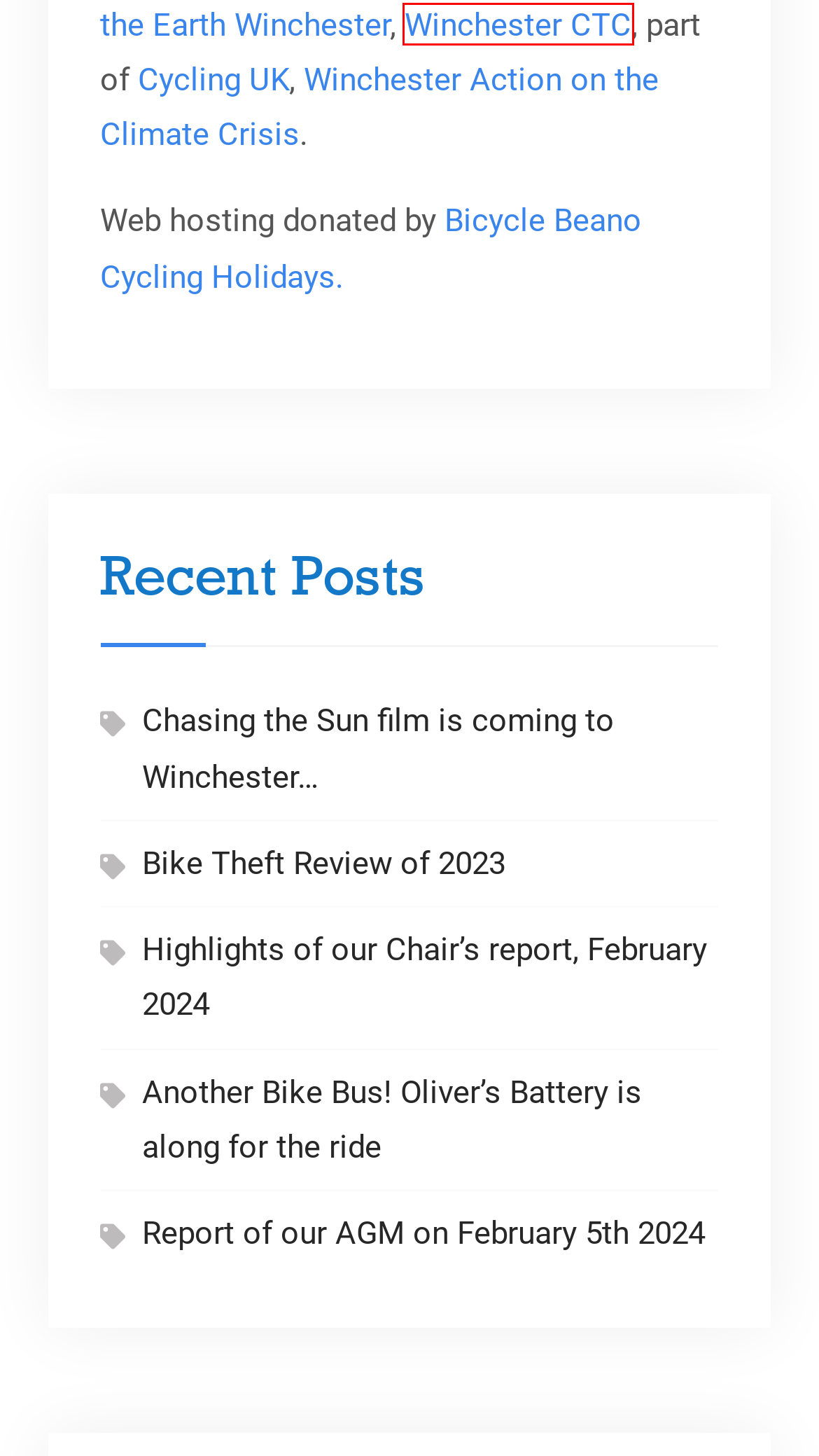You are provided with a screenshot of a webpage containing a red rectangle bounding box. Identify the webpage description that best matches the new webpage after the element in the bounding box is clicked. Here are the potential descriptions:
A. Highlights of our Chair’s report, February 2024 - Cycle​ Winchester
B. Another Bike Bus! Oliver's Battery is along for the ride - Cycle​ Winchester
C. Chasing the Sun film is coming to Winchester... - Cycle​ Winchester
D. Report of our AGM on February 5th 2024 - Cycle​ Winchester
E. Bicycle Beano: really special cycling holidays - Bicycle Beano
F. Bespoke Biking
G. Bike Theft Review of 2023 - Cycle​ Winchester
H. Home

H